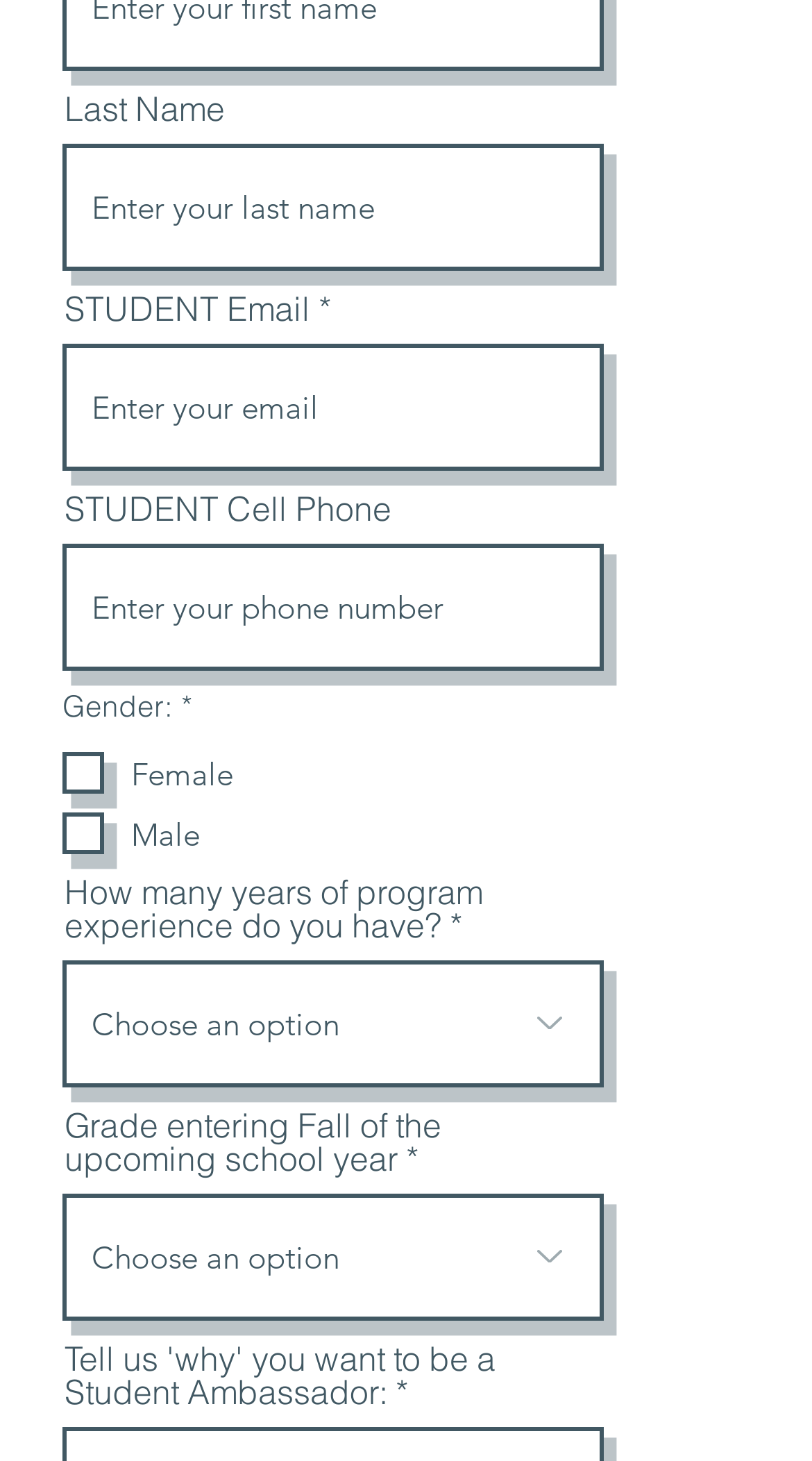Using the provided description: "name="last-name" placeholder="Enter your last name"", find the bounding box coordinates of the corresponding UI element. The output should be four float numbers between 0 and 1, in the format [left, top, right, bottom].

[0.077, 0.099, 0.744, 0.186]